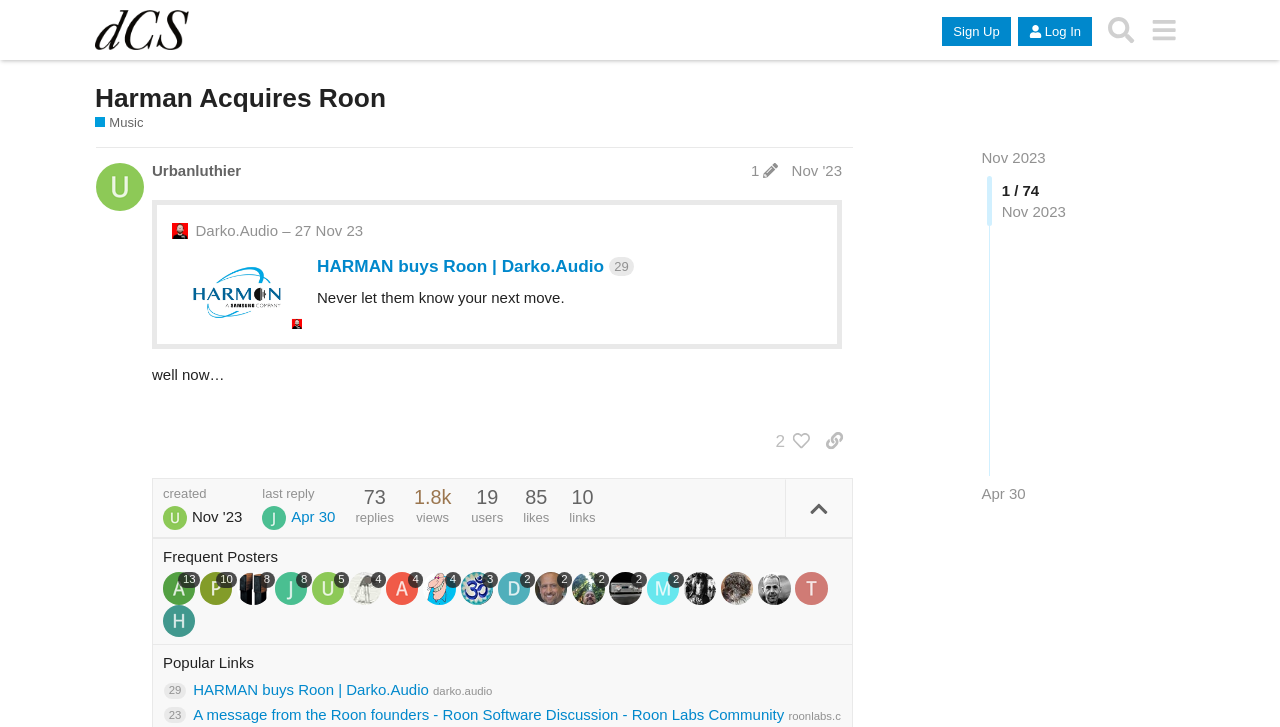What is the name of the community?
Based on the visual details in the image, please answer the question thoroughly.

The name of the community can be inferred from the link 'dCS Community' located at the top left corner of the webpage, which is also an image.